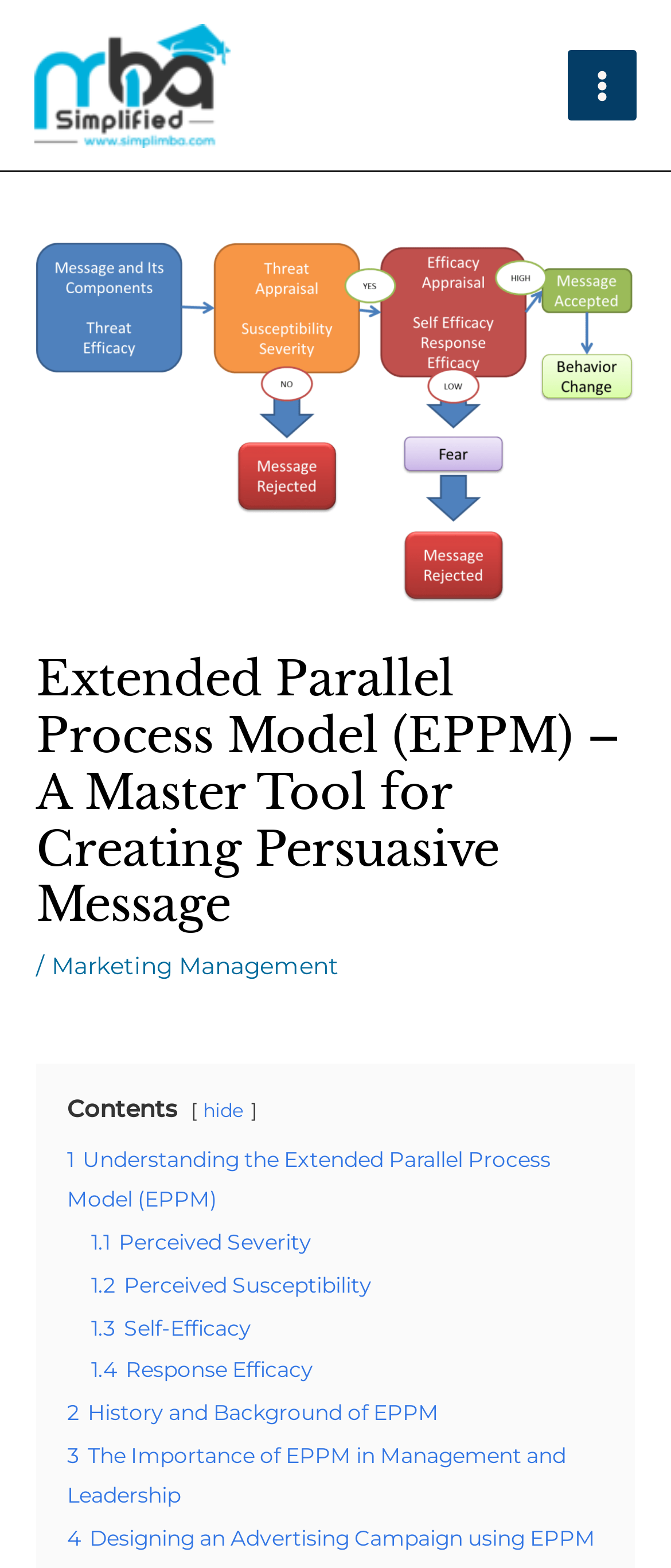Determine the bounding box coordinates of the clickable element to complete this instruction: "Explore the Importance of EPPM in Management and Leadership". Provide the coordinates in the format of four float numbers between 0 and 1, [left, top, right, bottom].

[0.1, 0.92, 0.844, 0.962]